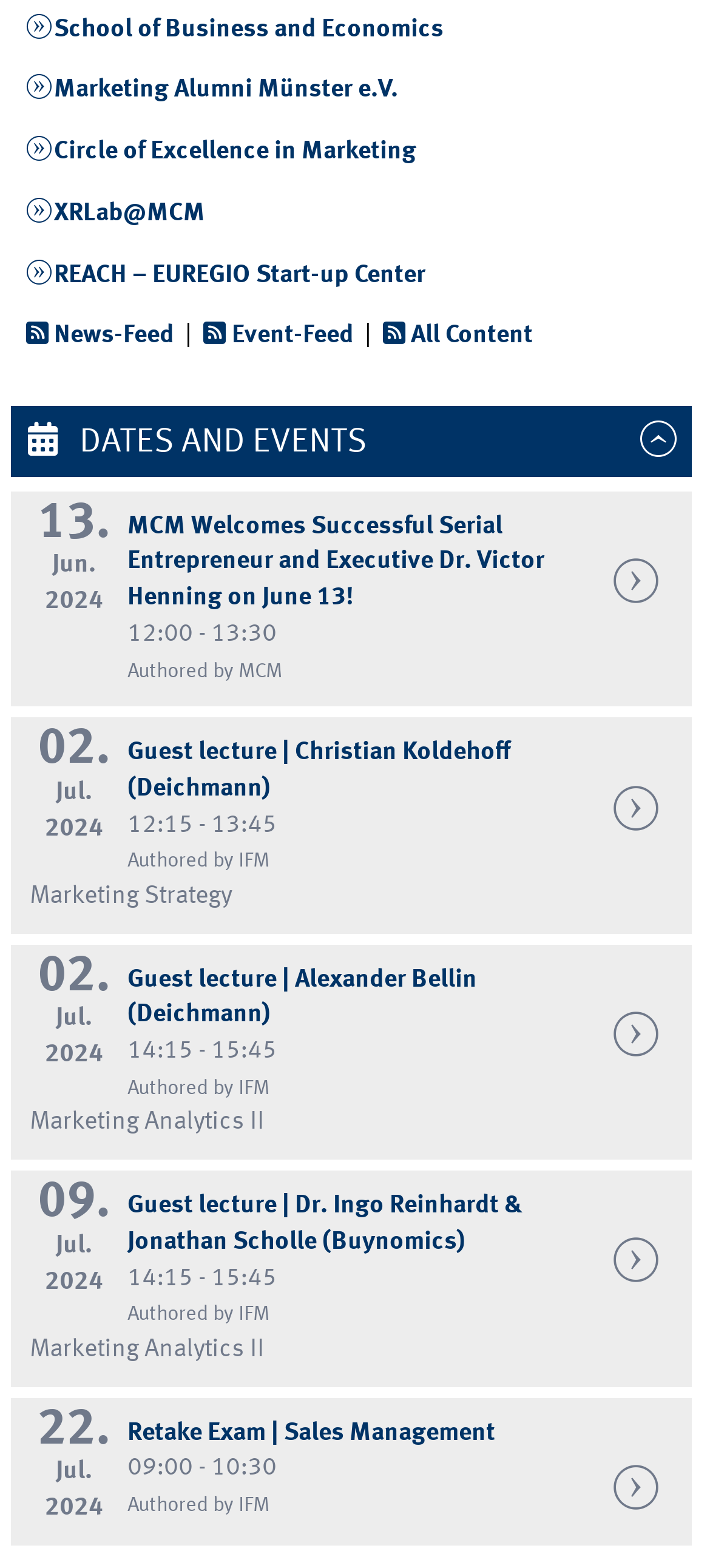Find the bounding box coordinates for the HTML element specified by: "Event-Feed".

[0.286, 0.206, 0.498, 0.222]